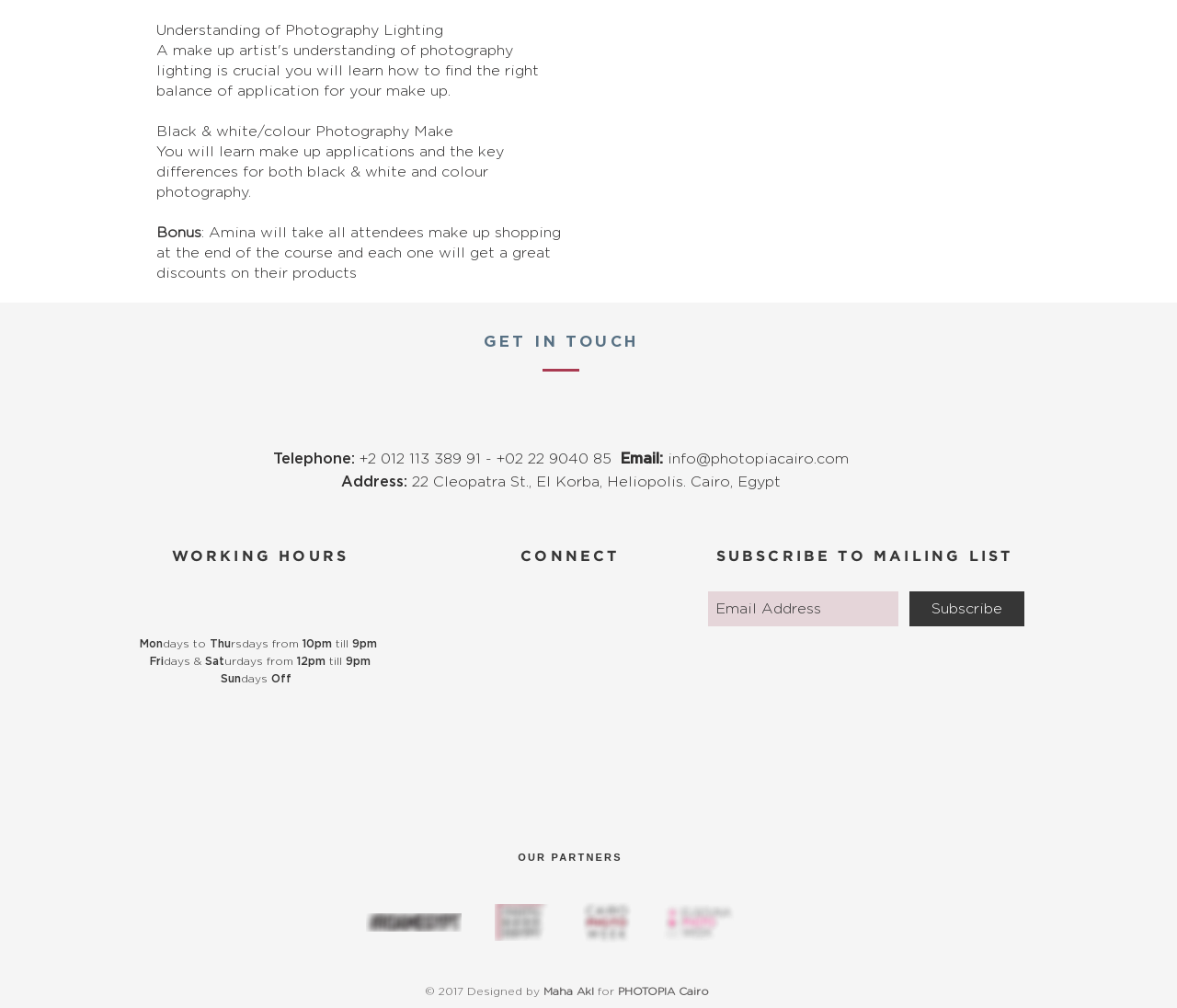Determine the bounding box coordinates for the UI element with the following description: "aria-label="Email Address" name="email" placeholder="Email Address"". The coordinates should be four float numbers between 0 and 1, represented as [left, top, right, bottom].

[0.602, 0.587, 0.763, 0.621]